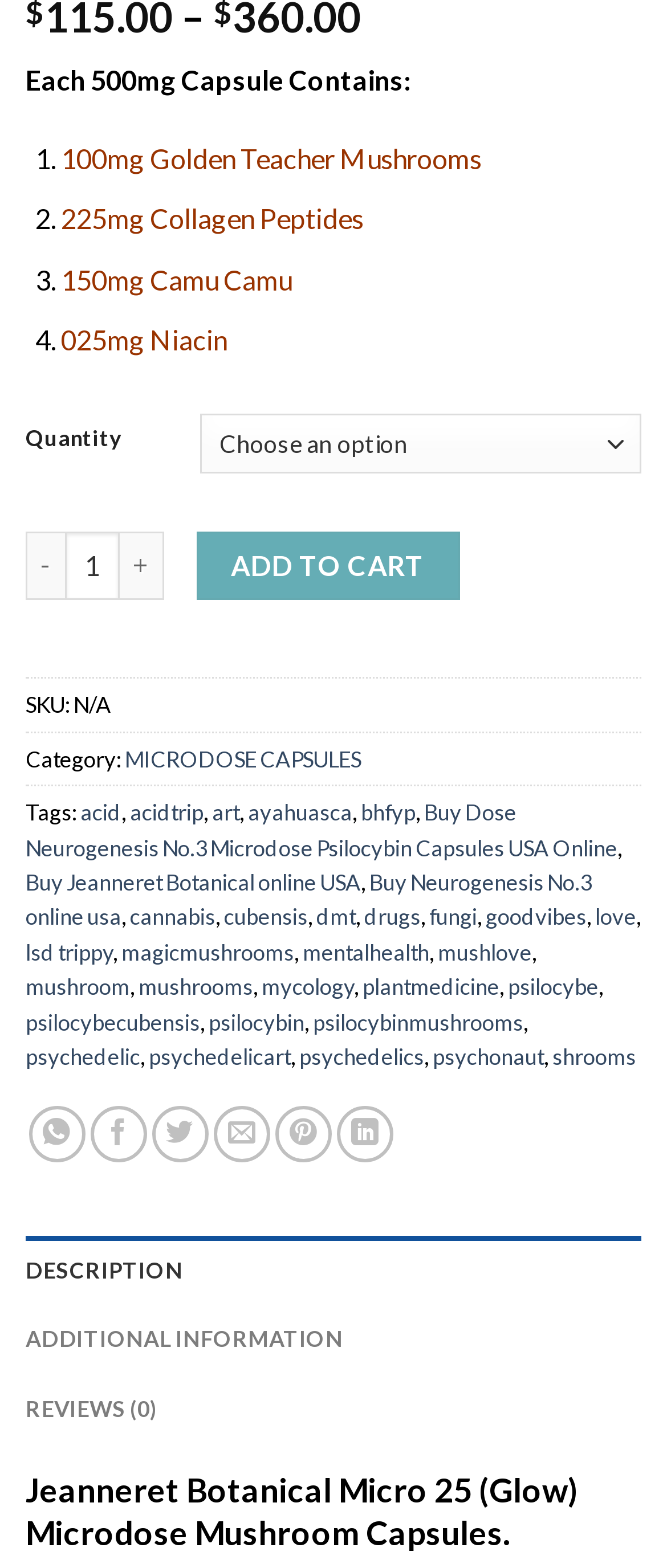How do I add the product to my cart?
Refer to the screenshot and deliver a thorough answer to the question presented.

I found the 'ADD TO CART' button by looking at the webpage layout, where I saw a button with the text 'ADD TO CART' next to the quantity selector. This suggests that clicking this button will add the product to my cart.